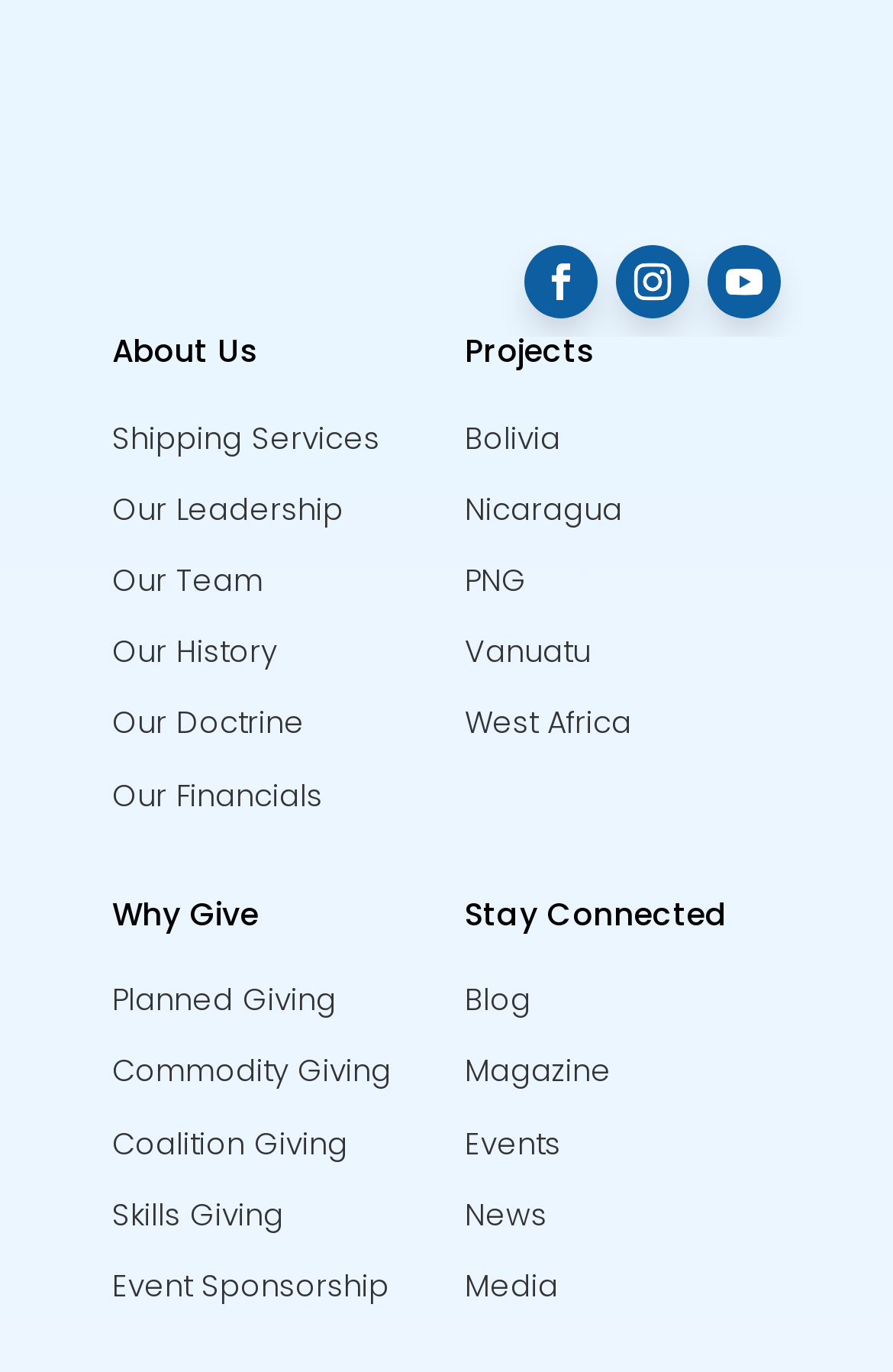Using the element description: "Skills Giving", determine the bounding box coordinates. The coordinates should be in the format [left, top, right, bottom], with values between 0 and 1.

[0.126, 0.87, 0.318, 0.901]